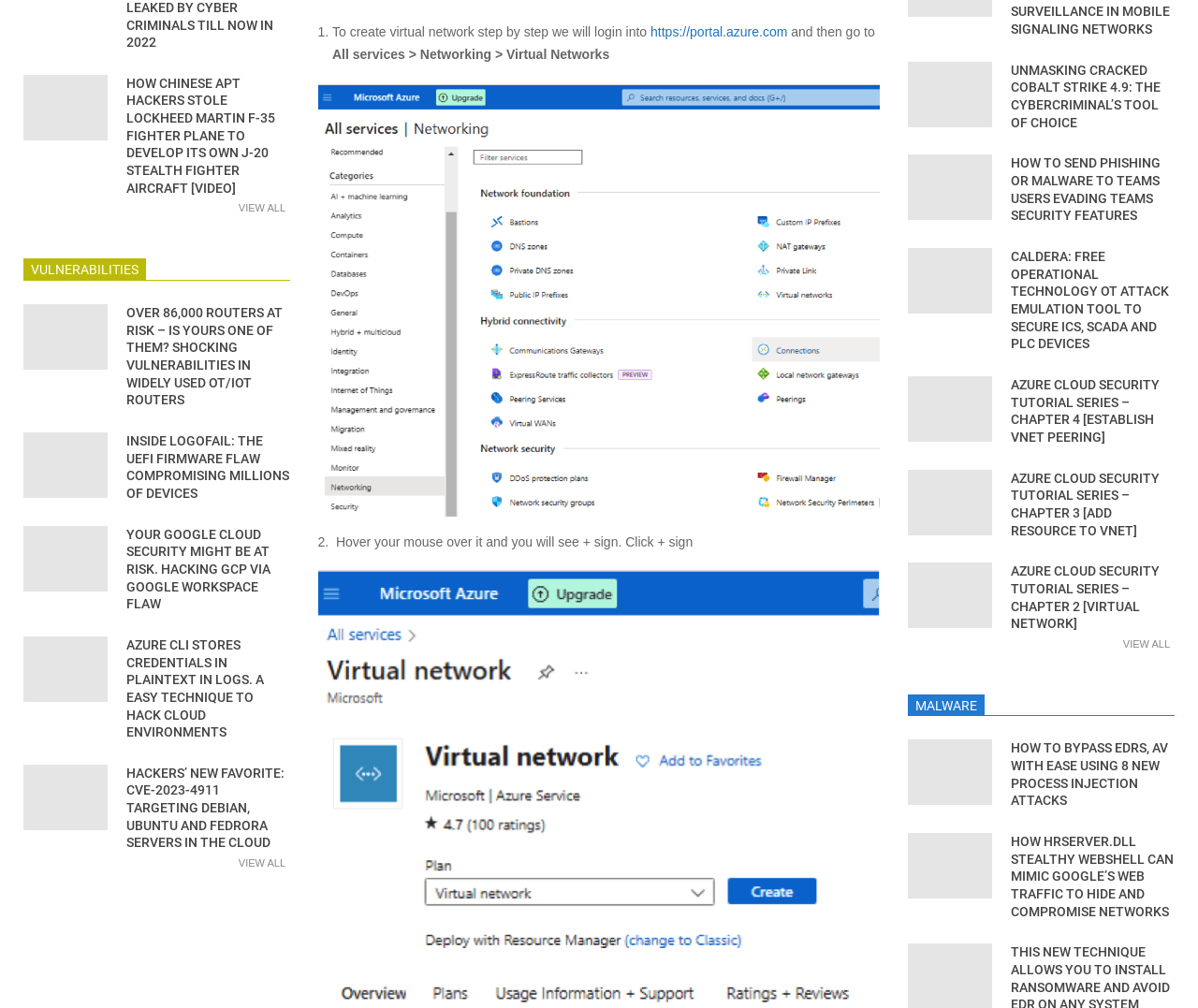For the following element description, predict the bounding box coordinates in the format (top-left x, top-left y, bottom-right x, bottom-right y). All values should be floating point numbers between 0 and 1. Description: alt="Yokogawa patches widespread SCADA vulnerability"

[0.758, 0.246, 0.828, 0.33]